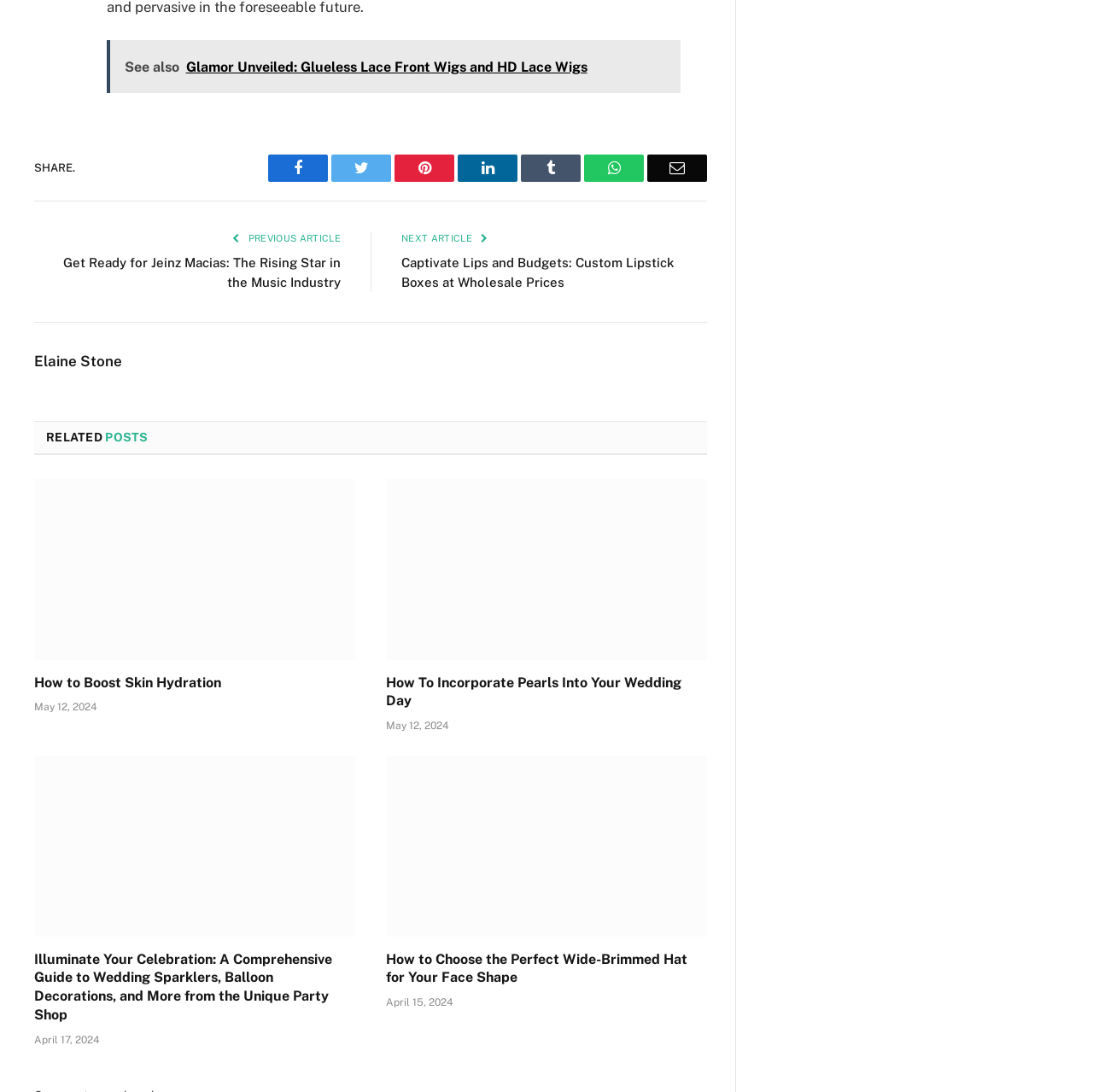Identify the bounding box of the UI element that matches this description: "How to Boost Skin Hydration".

[0.031, 0.617, 0.325, 0.634]